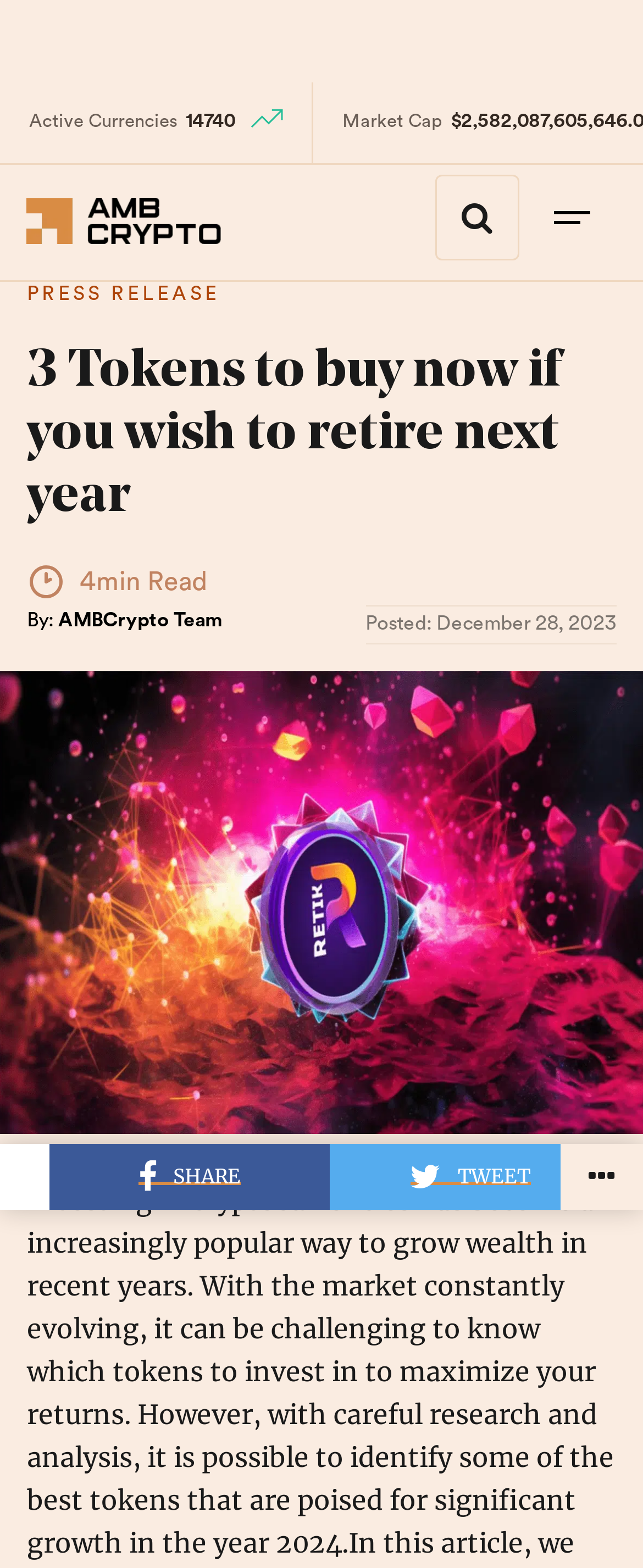Based on the image, please respond to the question with as much detail as possible:
What is the market cap?

I found the answer by looking at the static text 'Market Cap' and its corresponding value '14740' which is located next to it.